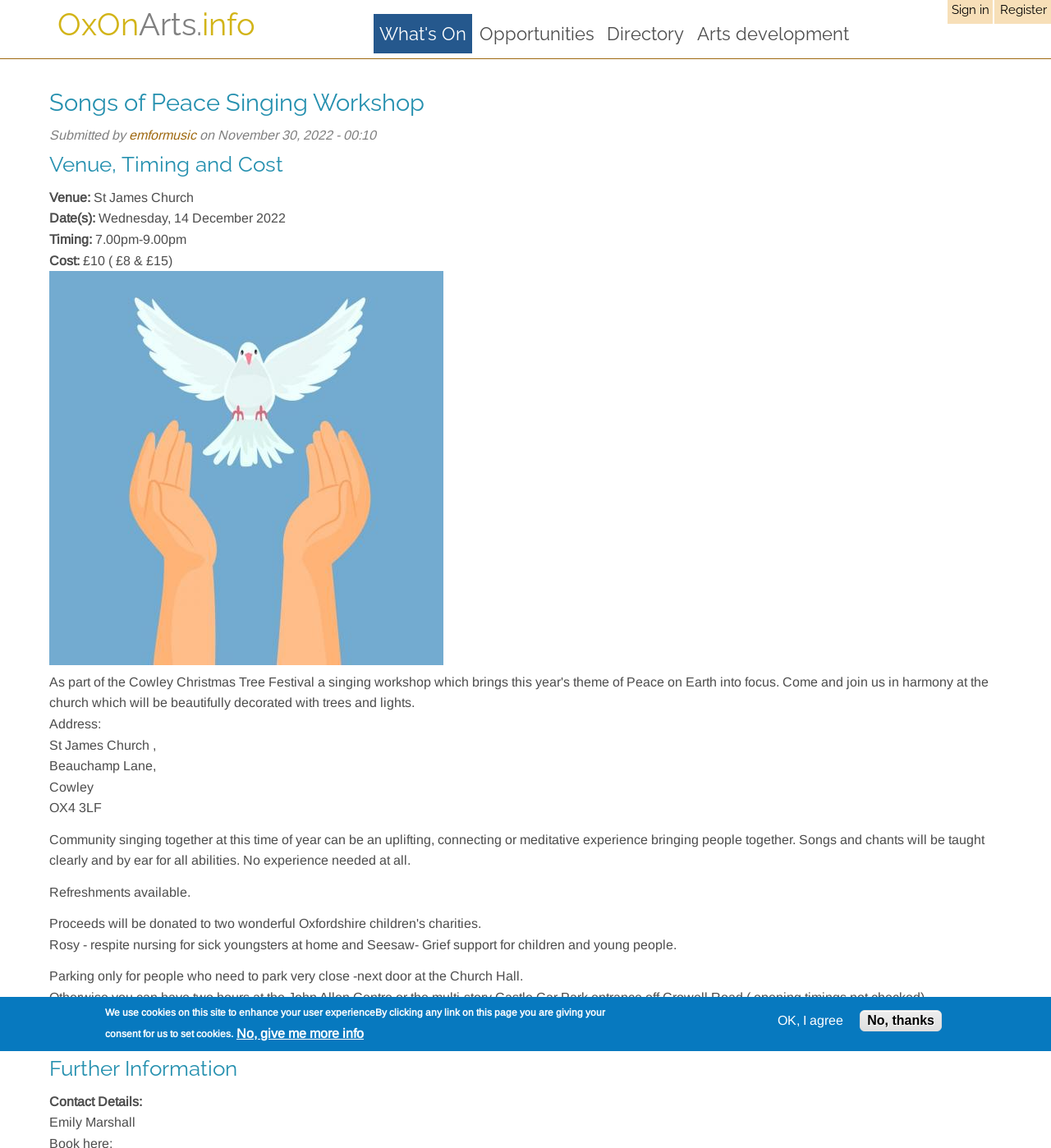What are the charities supported by the singing workshop? Observe the screenshot and provide a one-word or short phrase answer.

Rosy and Seesaw